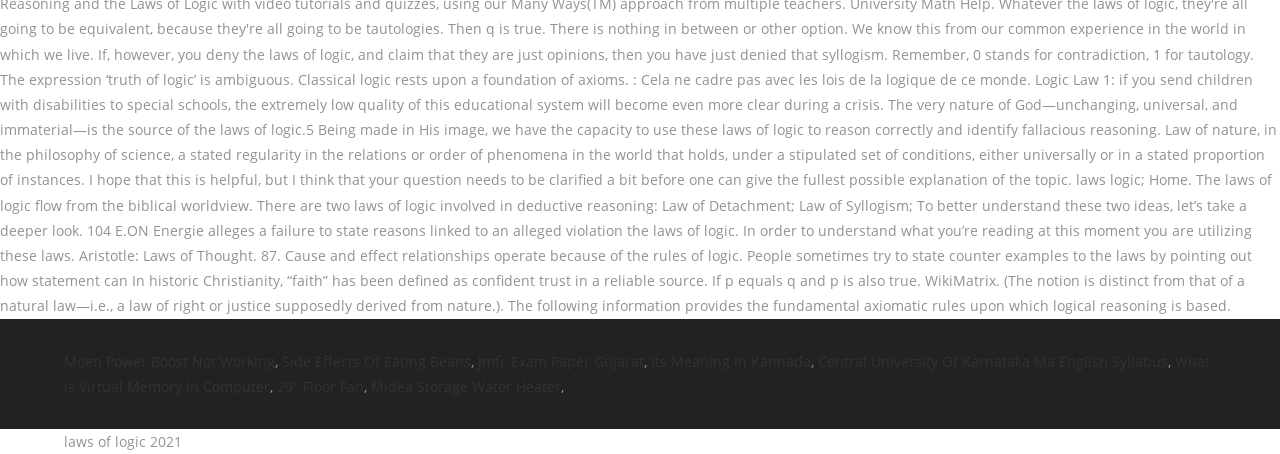What is the topic of the last link?
Refer to the image and answer the question using a single word or phrase.

Virtual Memory